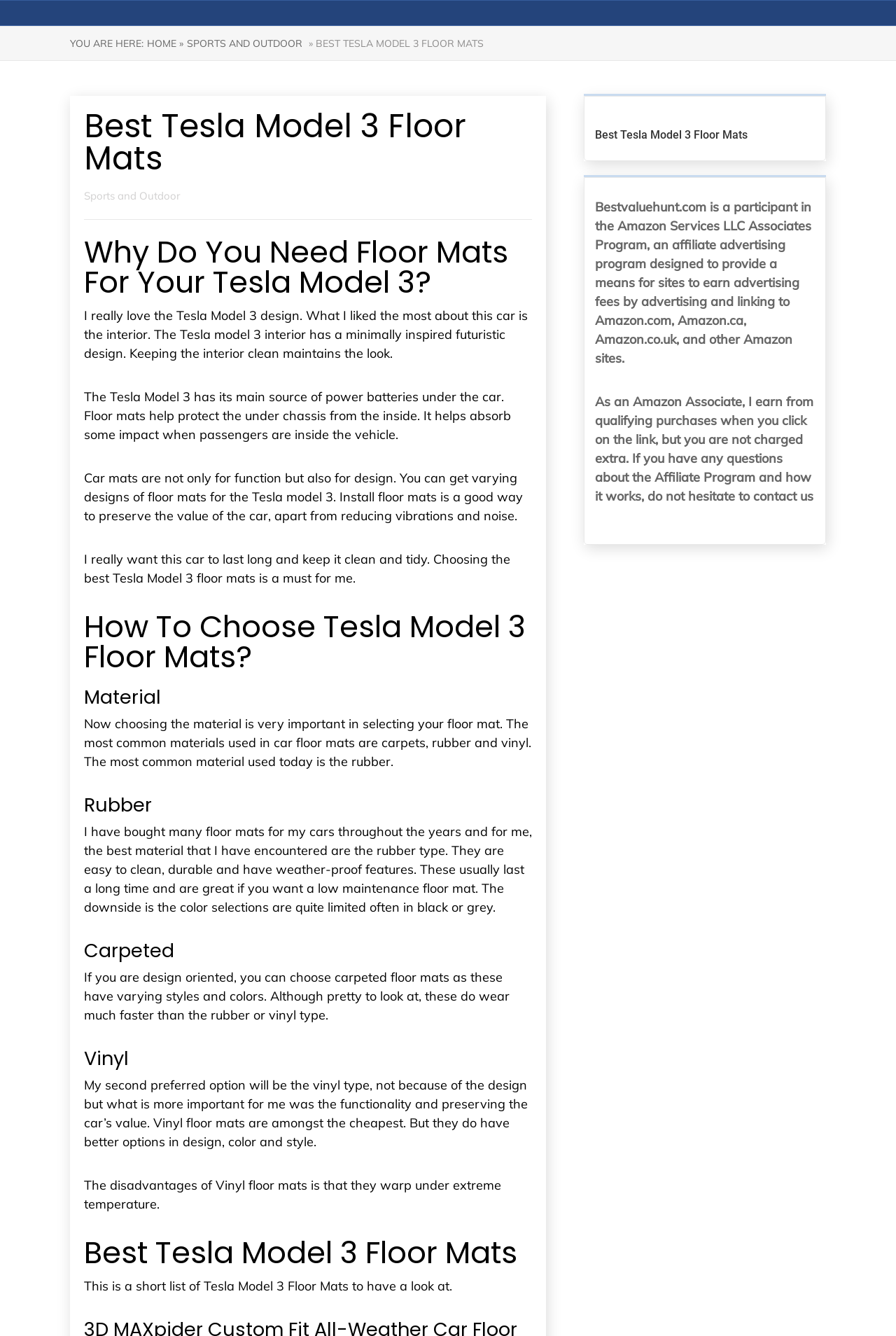Describe in detail what you see on the webpage.

This webpage is about the best floor mats for Tesla Model 3 cars. At the top, there is a navigation bar with links to "HOME", "SPORTS AND OUTDOOR", and "BEST TESLA MODEL 3 FLOOR MATS". Below the navigation bar, there is a section with a heading "Best Tesla Model 3 Floor Mats" and a brief description of the importance of floor mats for the car's interior.

The main content of the webpage is divided into several sections. The first section, "Why Do You Need Floor Mats For Your Tesla Model 3?", explains the benefits of using floor mats, including protecting the under chassis and maintaining the car's value. This section consists of four paragraphs of text.

The next section, "How To Choose Tesla Model 3 Floor Mats?", provides guidance on selecting the right floor mats. It is further divided into three subsections: "Material", "Rubber", "Carpeted", and "Vinyl". Each subsection discusses the pros and cons of different materials used in floor mats.

Finally, there is a section titled "Best Tesla Model 3 Floor Mats" that appears to introduce a list of recommended floor mats, although the list itself is not provided in the accessibility tree.

Throughout the webpage, there are several headings and subheadings that help organize the content and make it easier to read. The text is accompanied by no images.